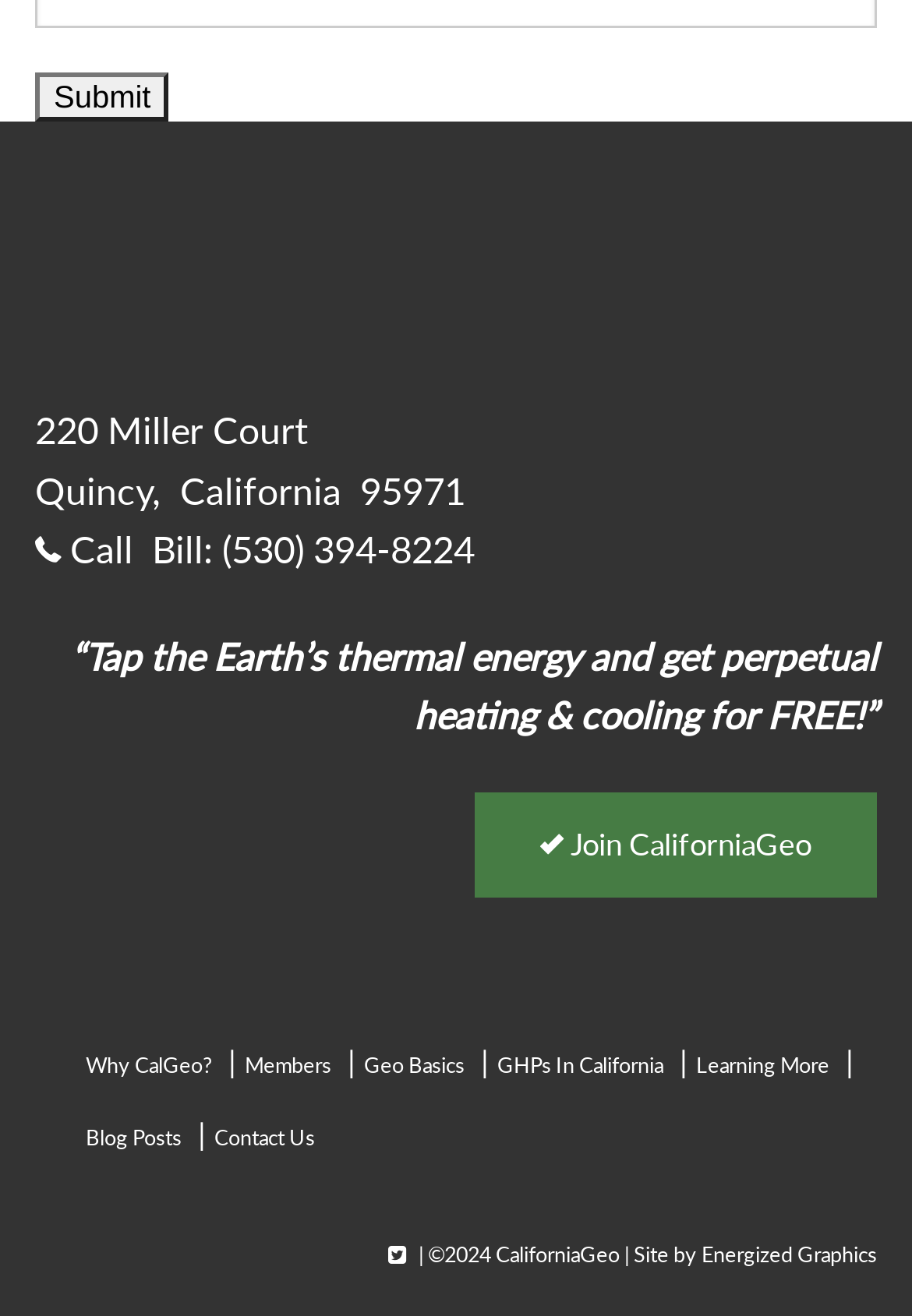Provide the bounding box coordinates of the HTML element this sentence describes: "parent_node: Name name="submit" value="Submit"".

[0.038, 0.055, 0.186, 0.092]